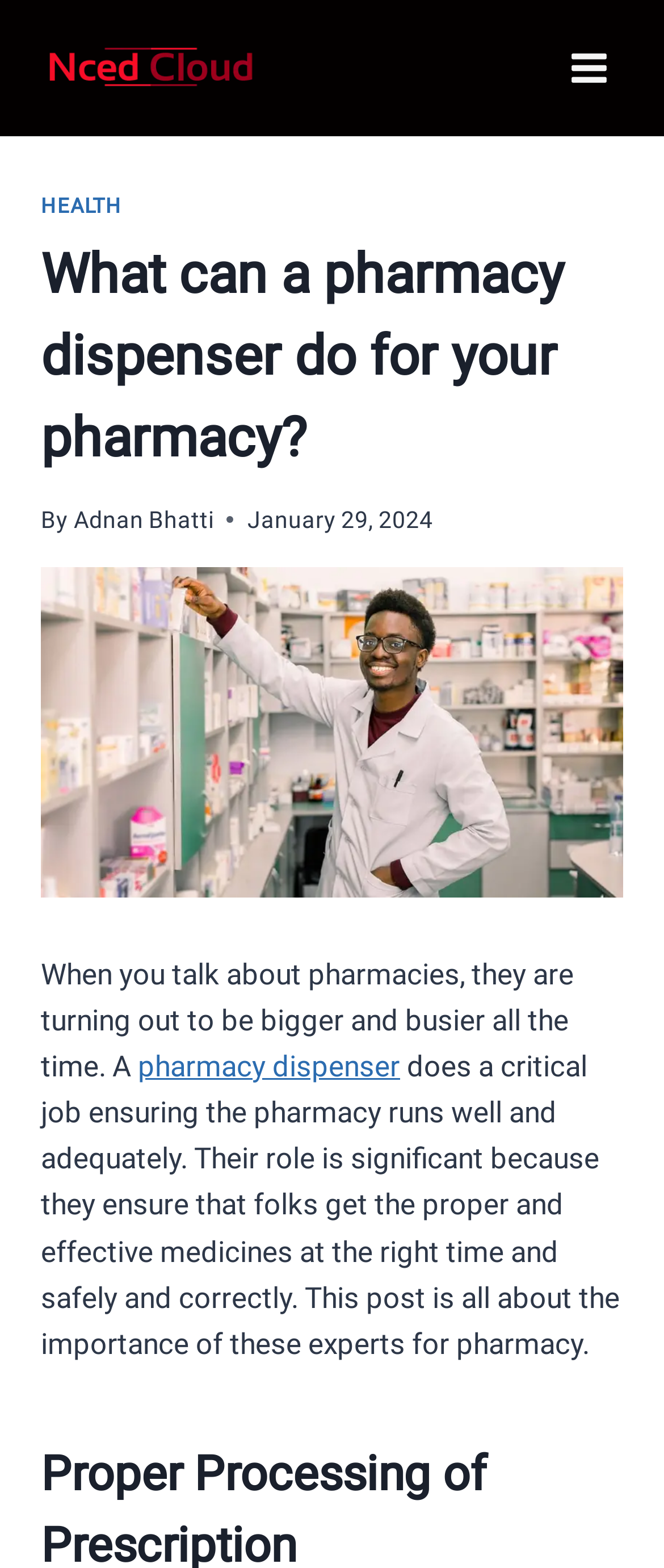Elaborate on the information and visuals displayed on the webpage.

The webpage appears to be an article discussing the role of a pharmacy dispenser in a pharmacy. At the top left of the page, there is a link to "Nced Cloud" accompanied by an image with the same name. To the right of this, there is a button labeled "Open menu" with a toggle menu icon.

Below the top section, there is a header area that spans the width of the page. Within this header, there are links to "HEALTH" and the title of the article, "What can a pharmacy dispenser do for your pharmacy?", which is also a heading. The author's name, "Adnan Bhatti", is mentioned alongside the publication date, "January 29, 2024".

Below the header, there is a large image related to the article's topic. The main content of the article begins below this image, with a paragraph of text that discusses the growing importance of pharmacies and the critical role of pharmacy dispensers in ensuring that patients receive the right medication at the right time. The text also mentions that the article will focus on the importance of these experts in pharmacies.